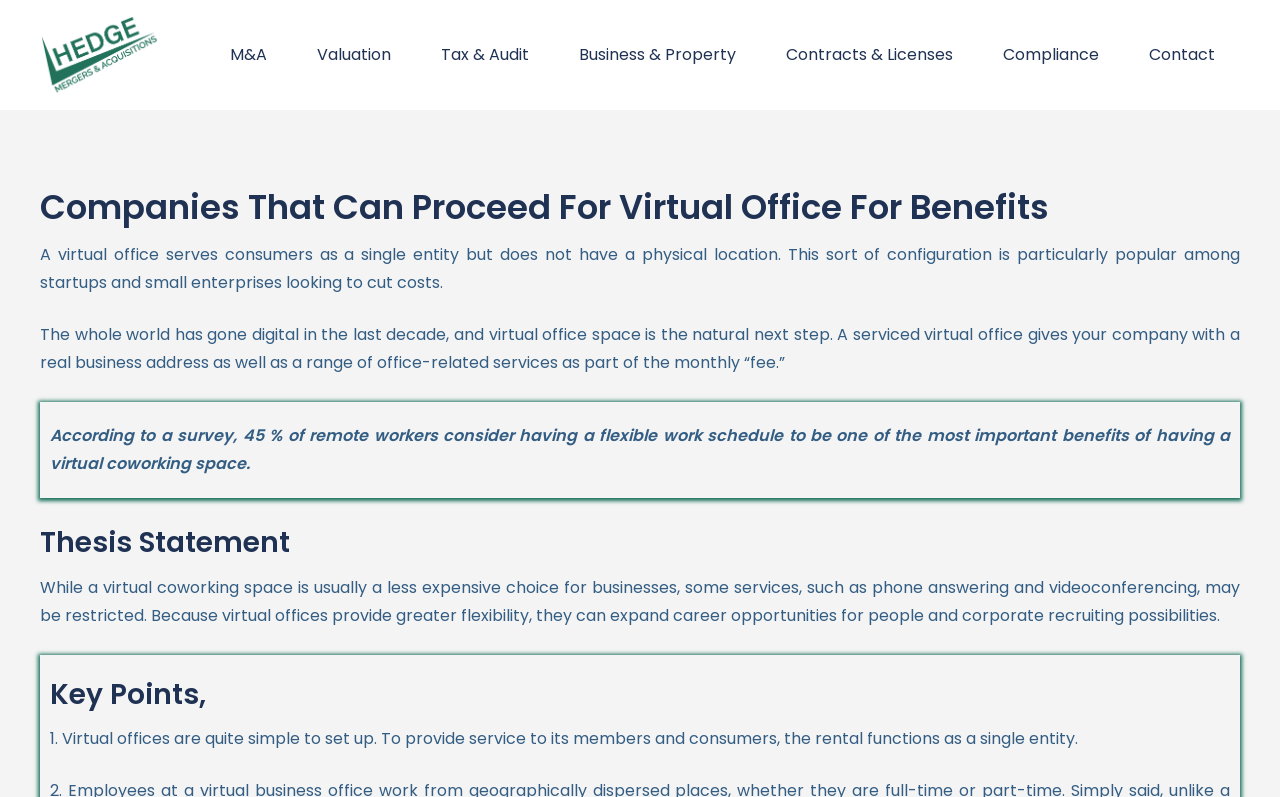Determine the bounding box coordinates of the section I need to click to execute the following instruction: "Click the 'Hedge BD Logo' image". Provide the coordinates as four float numbers between 0 and 1, i.e., [left, top, right, bottom].

[0.031, 0.019, 0.123, 0.119]